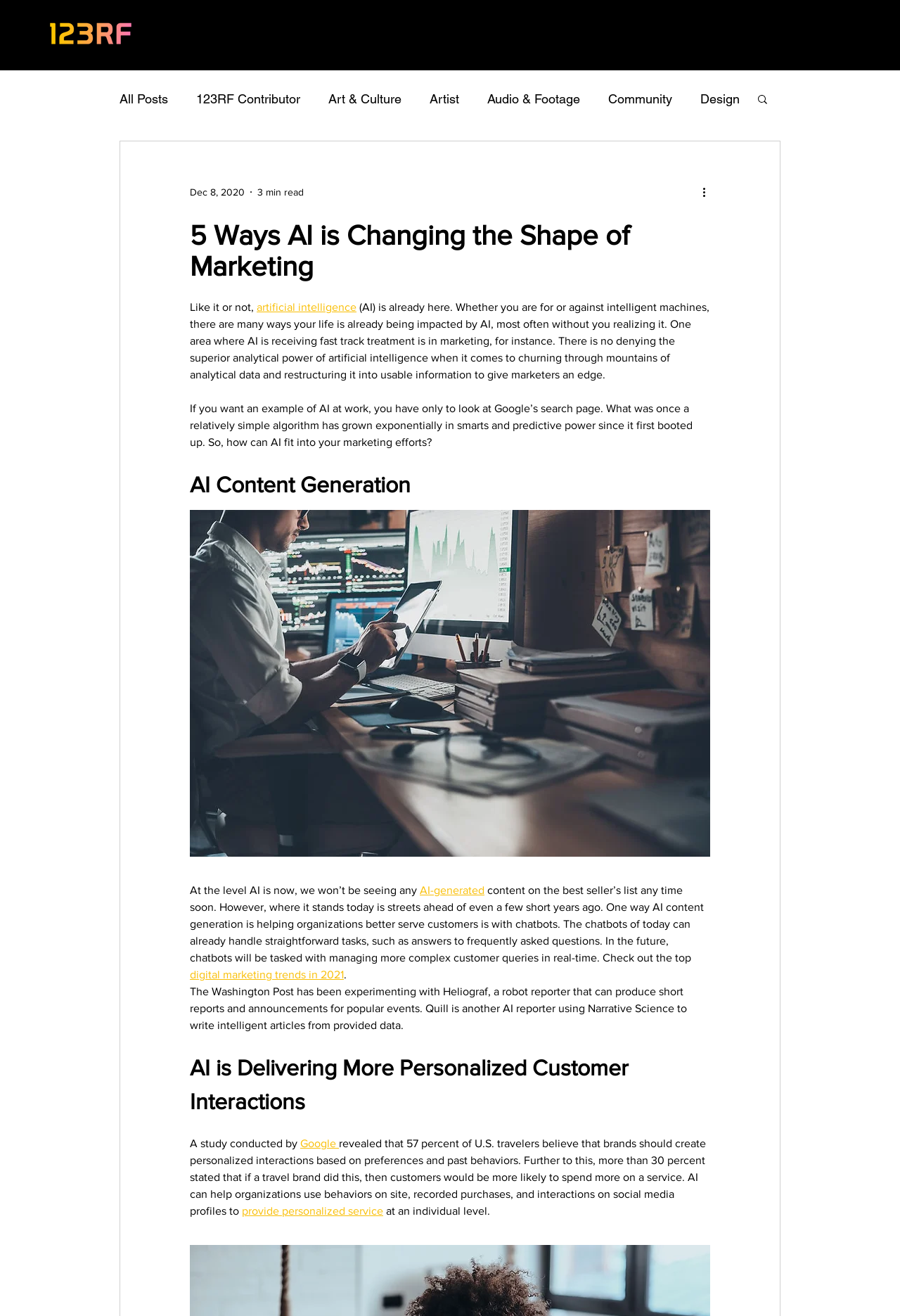Identify the bounding box of the UI element described as follows: "Top Stock Content". Provide the coordinates as four float numbers in the range of 0 to 1 [left, top, right, bottom].

[0.164, 0.197, 0.279, 0.209]